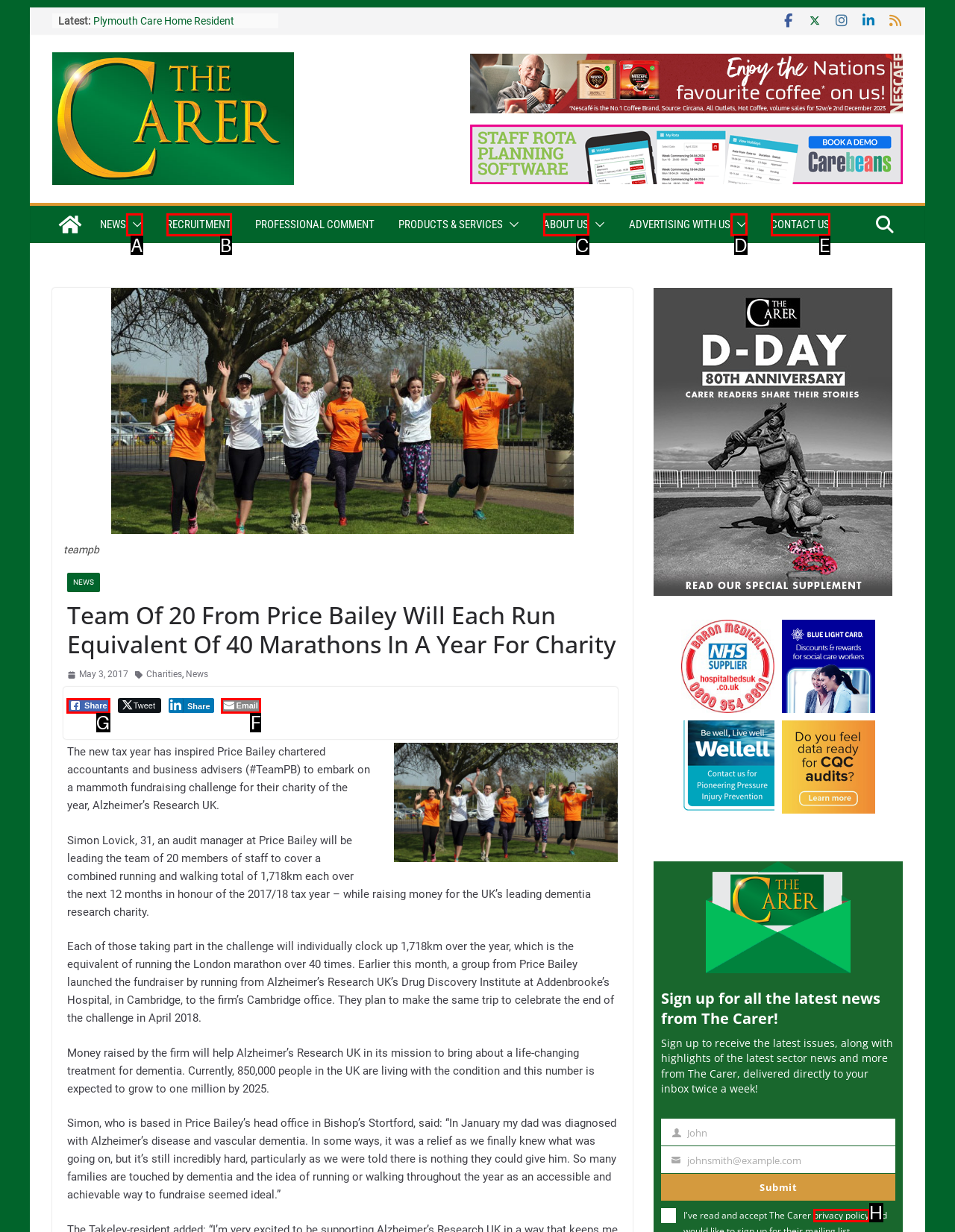Tell me which one HTML element you should click to complete the following task: Click on the 'Facebook Share' button
Answer with the option's letter from the given choices directly.

G